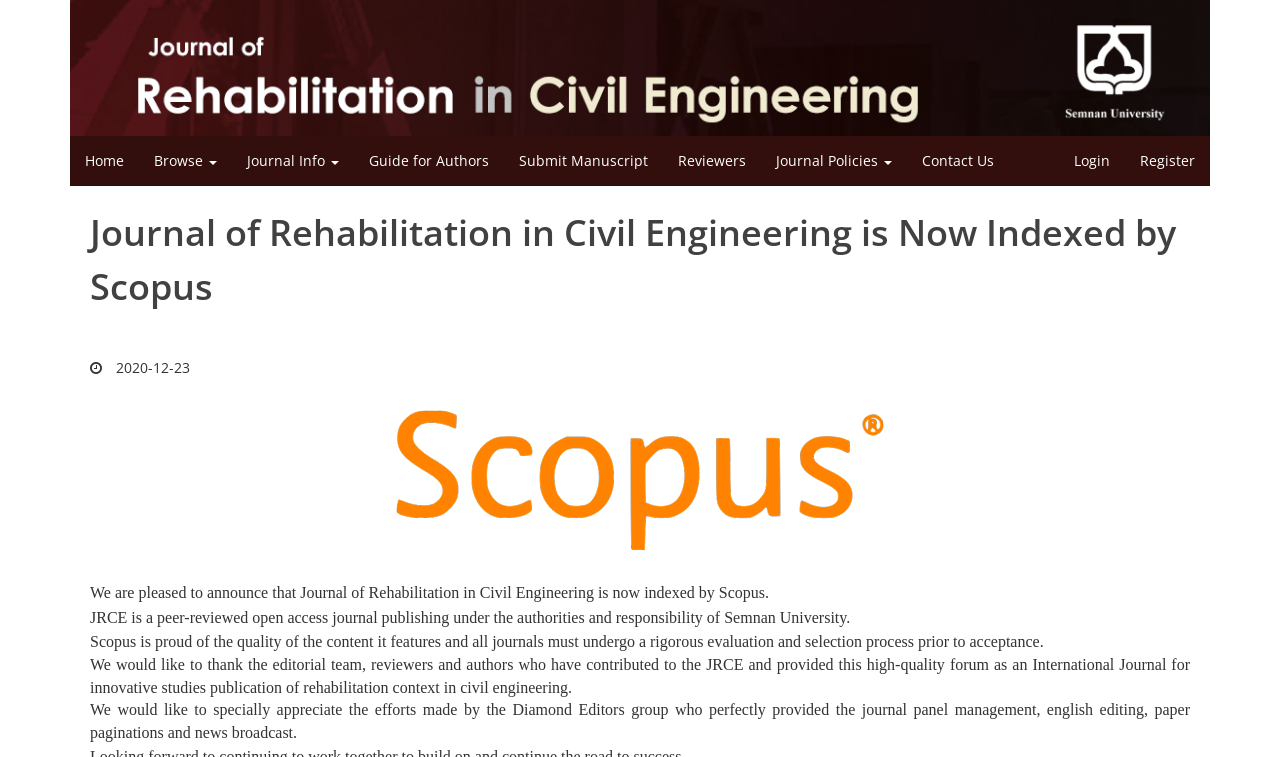What is the journal indexed by?
Using the image, provide a concise answer in one word or a short phrase.

Scopus